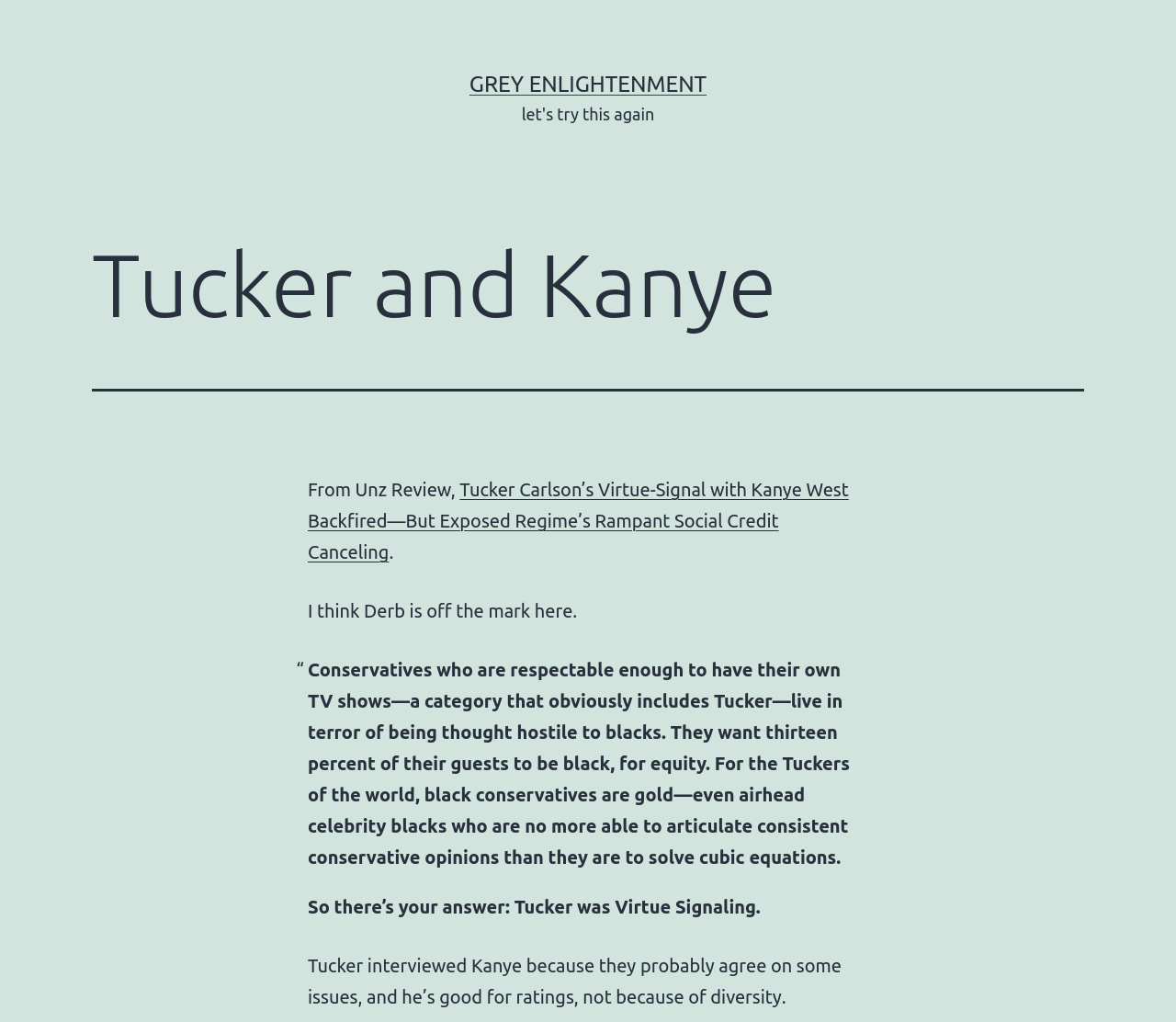What is the purpose of having black conservatives on TV?
Answer the question in as much detail as possible.

The article states that conservatives like Tucker want to have 13% of their guests be black 'for equity', implying that they want to achieve a certain level of diversity or representation on their shows.